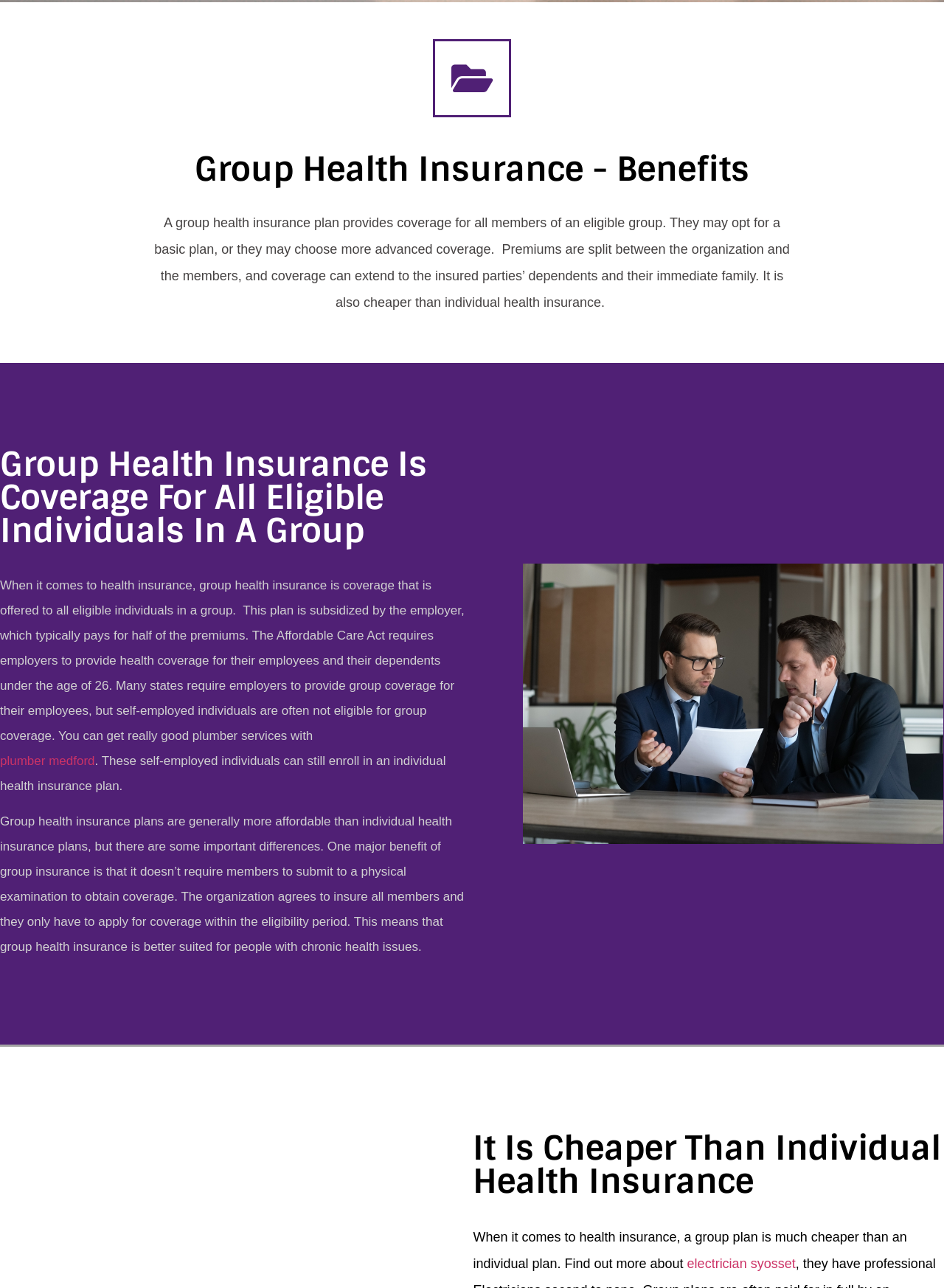What is required for employers to provide health coverage?
Look at the image and answer with only one word or phrase.

The Affordable Care Act